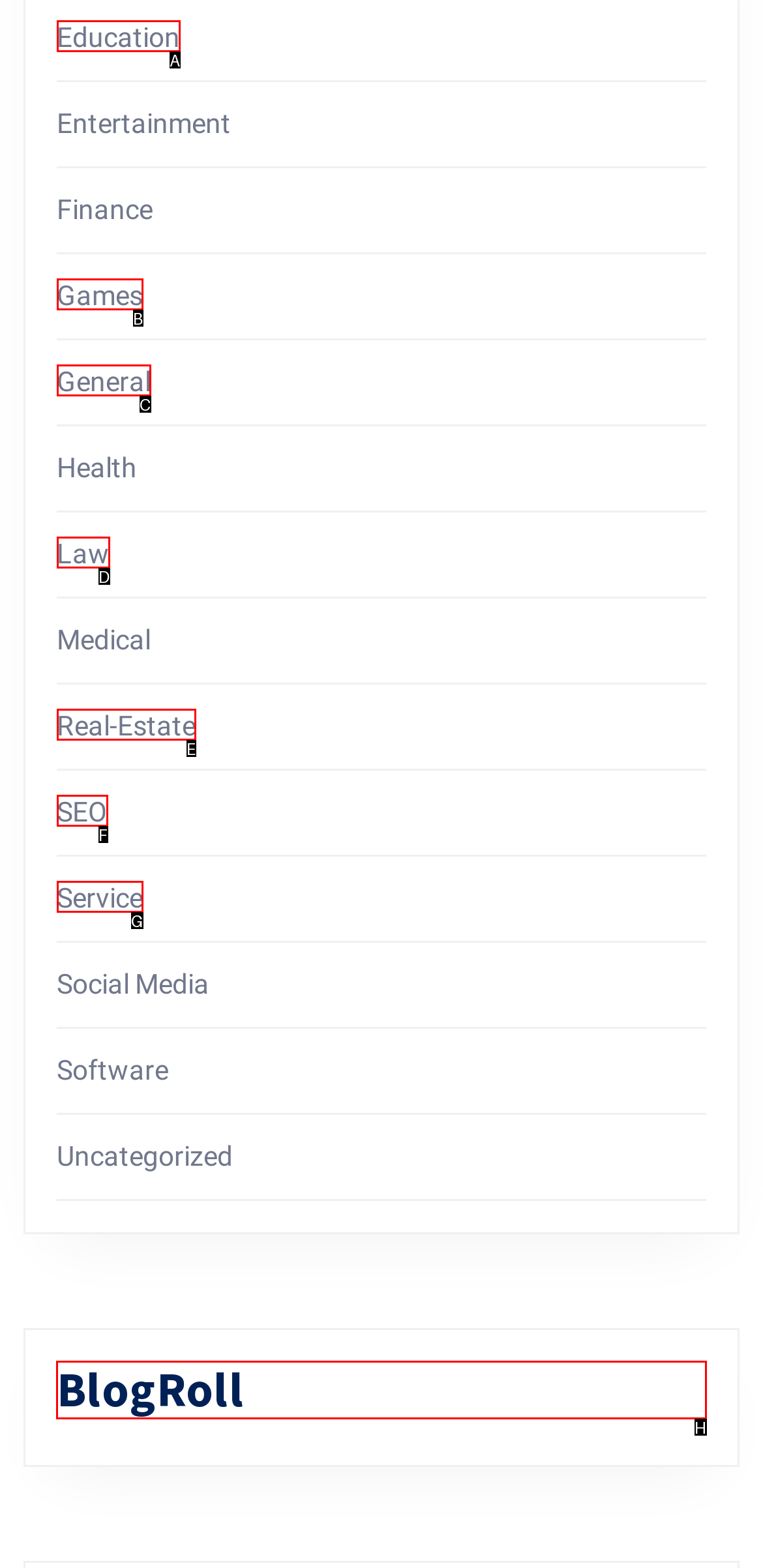Tell me which letter corresponds to the UI element that will allow you to View BlogRoll. Answer with the letter directly.

H